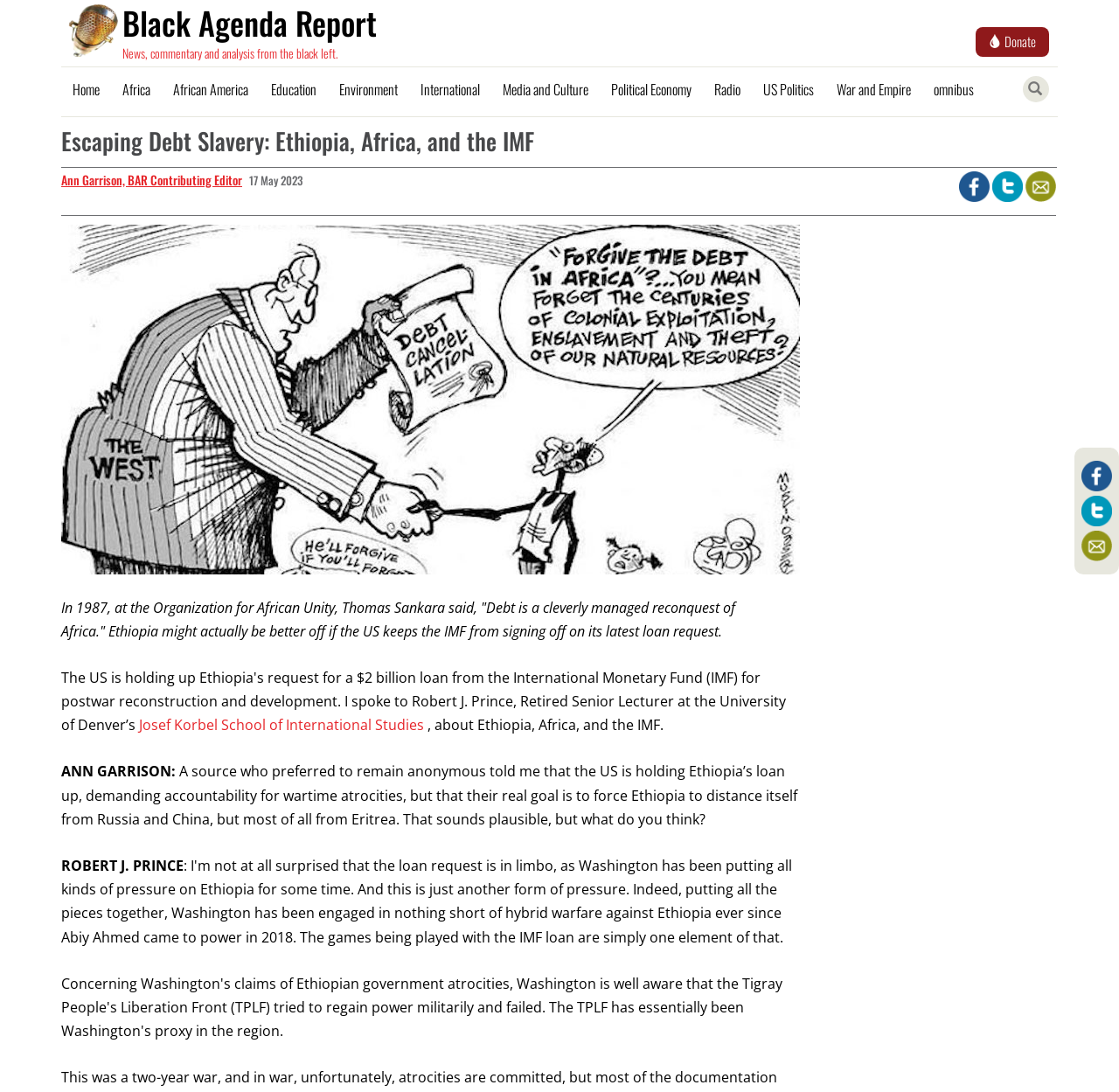Based on the element description "Education", predict the bounding box coordinates of the UI element.

[0.232, 0.062, 0.293, 0.103]